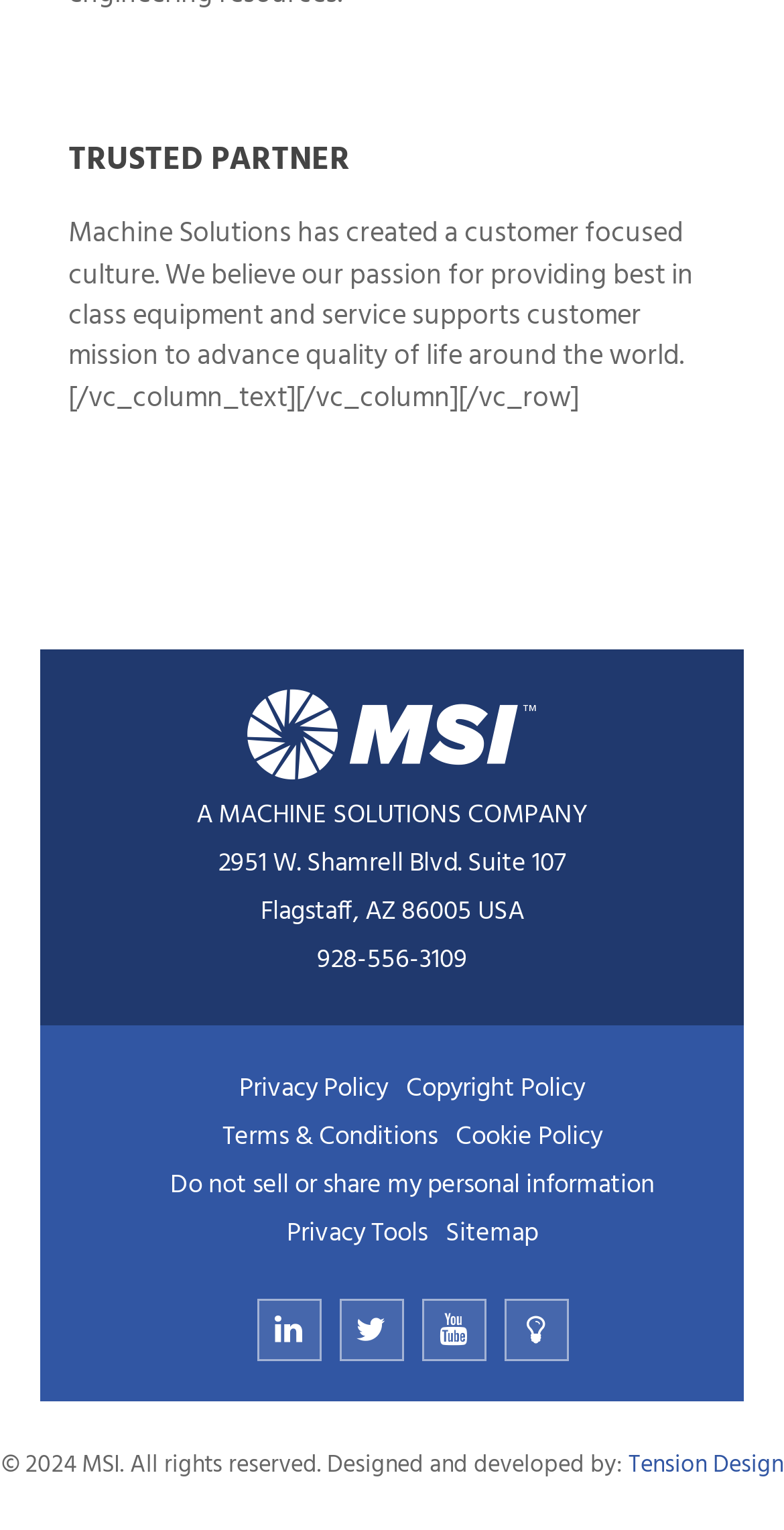Locate the bounding box of the user interface element based on this description: "Privacy Policy".

[0.305, 0.698, 0.495, 0.725]